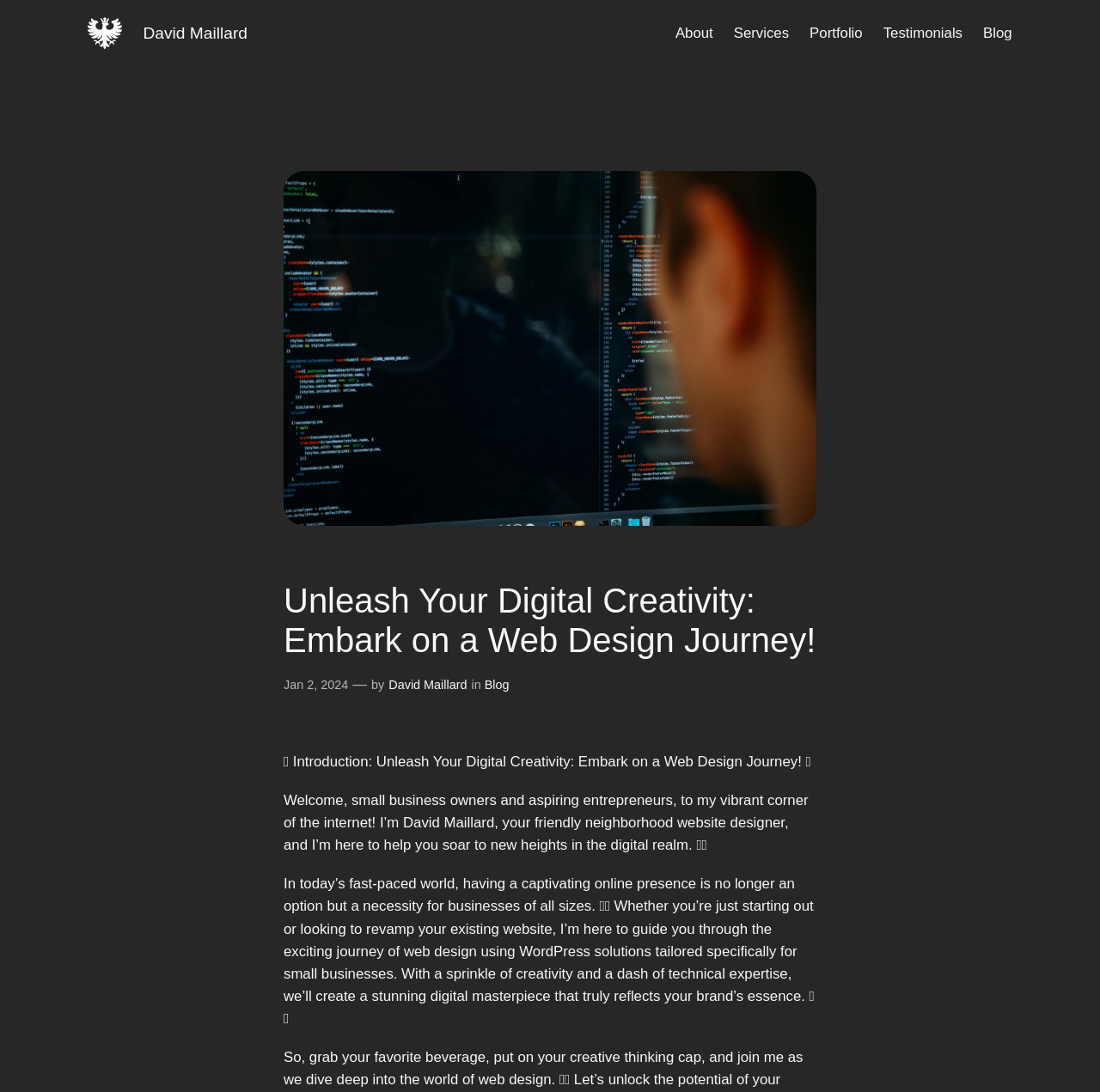Find the bounding box coordinates of the clickable element required to execute the following instruction: "View the June 2024 issue". Provide the coordinates as four float numbers between 0 and 1, i.e., [left, top, right, bottom].

None